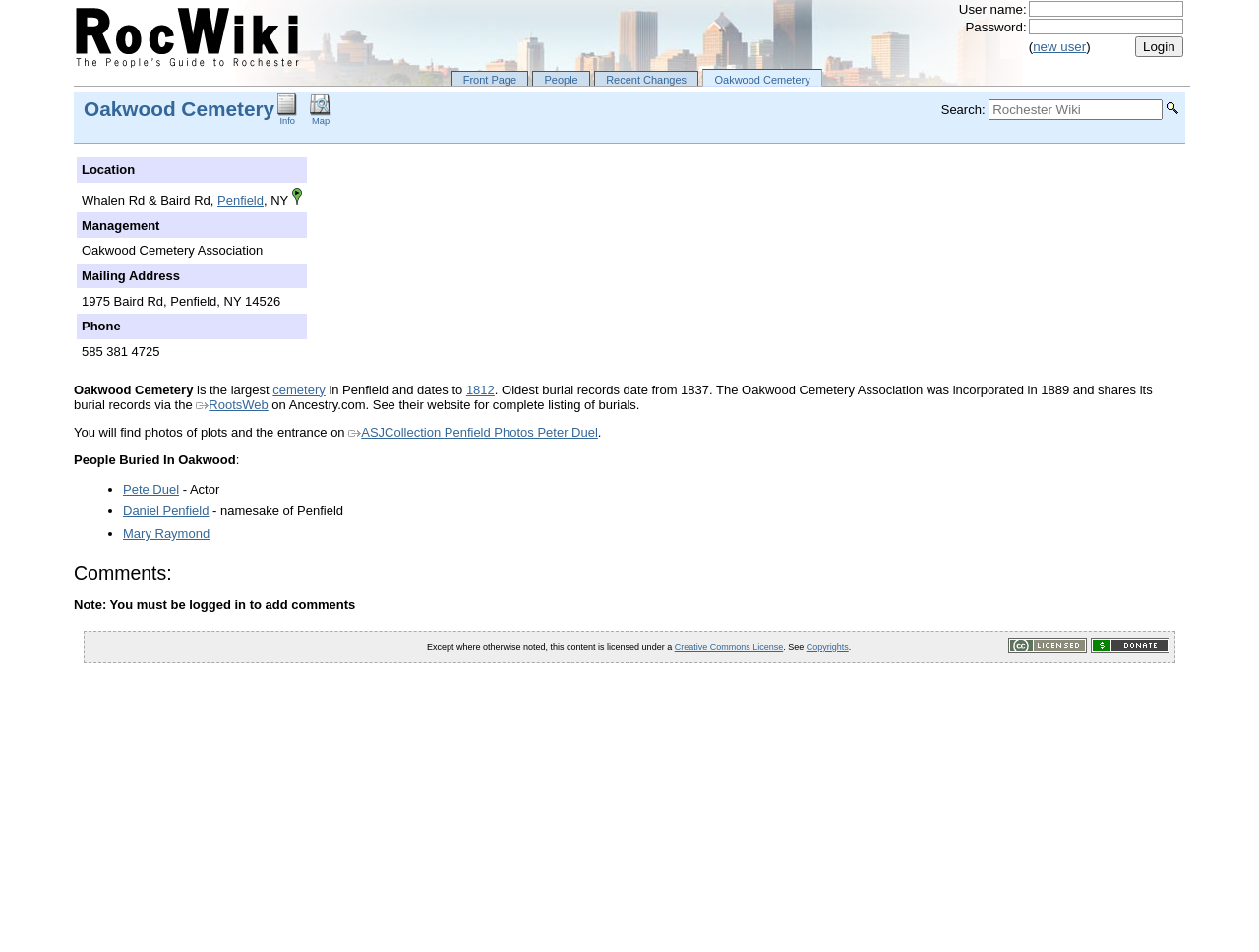Please identify the bounding box coordinates of the area that needs to be clicked to fulfill the following instruction: "search RocWiki."

[0.785, 0.104, 0.924, 0.126]